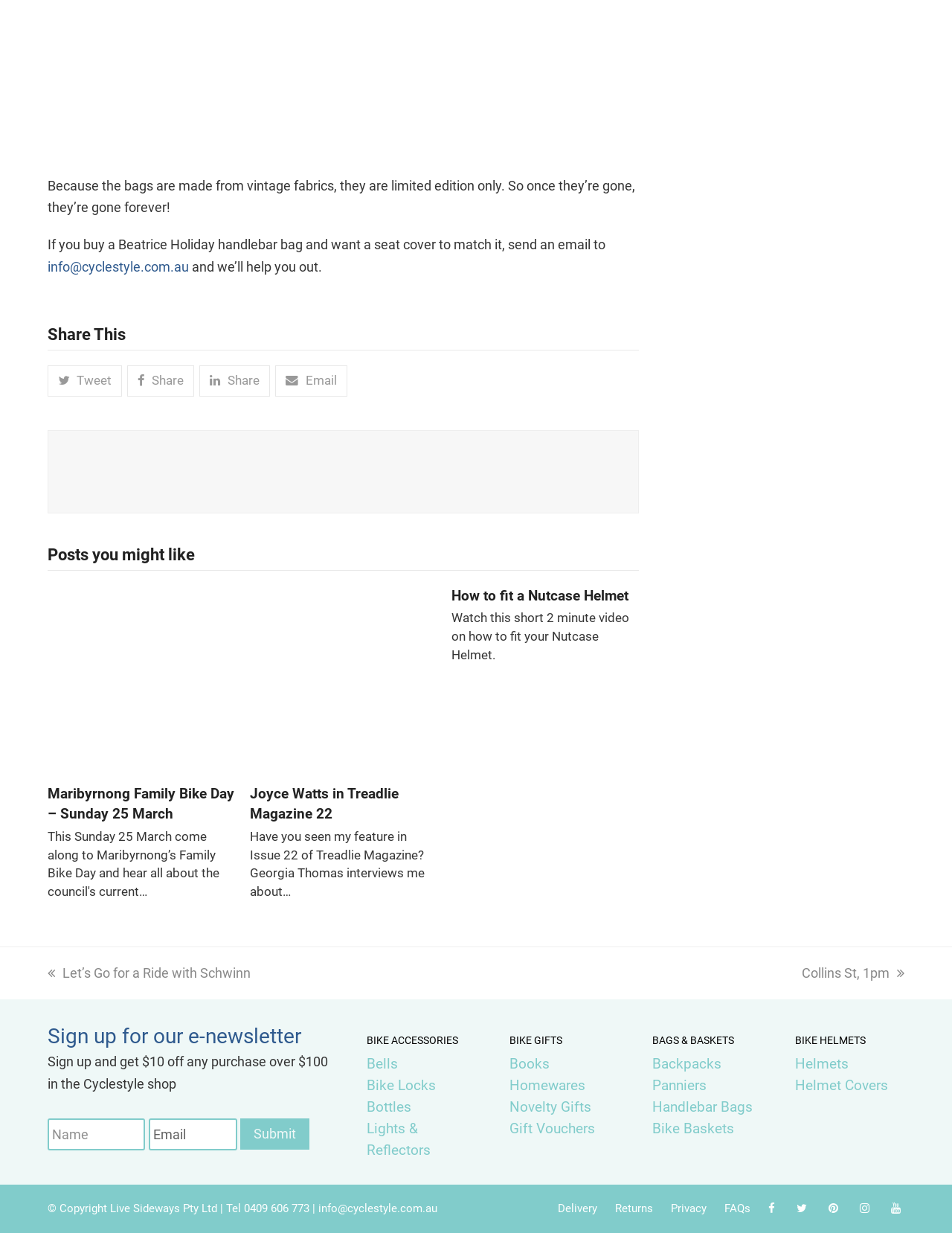Please specify the bounding box coordinates in the format (top-left x, top-left y, bottom-right x, bottom-right y), with values ranging from 0 to 1. Identify the bounding box for the UI component described as follows: title="Visit Author Page"

[0.066, 0.375, 0.121, 0.388]